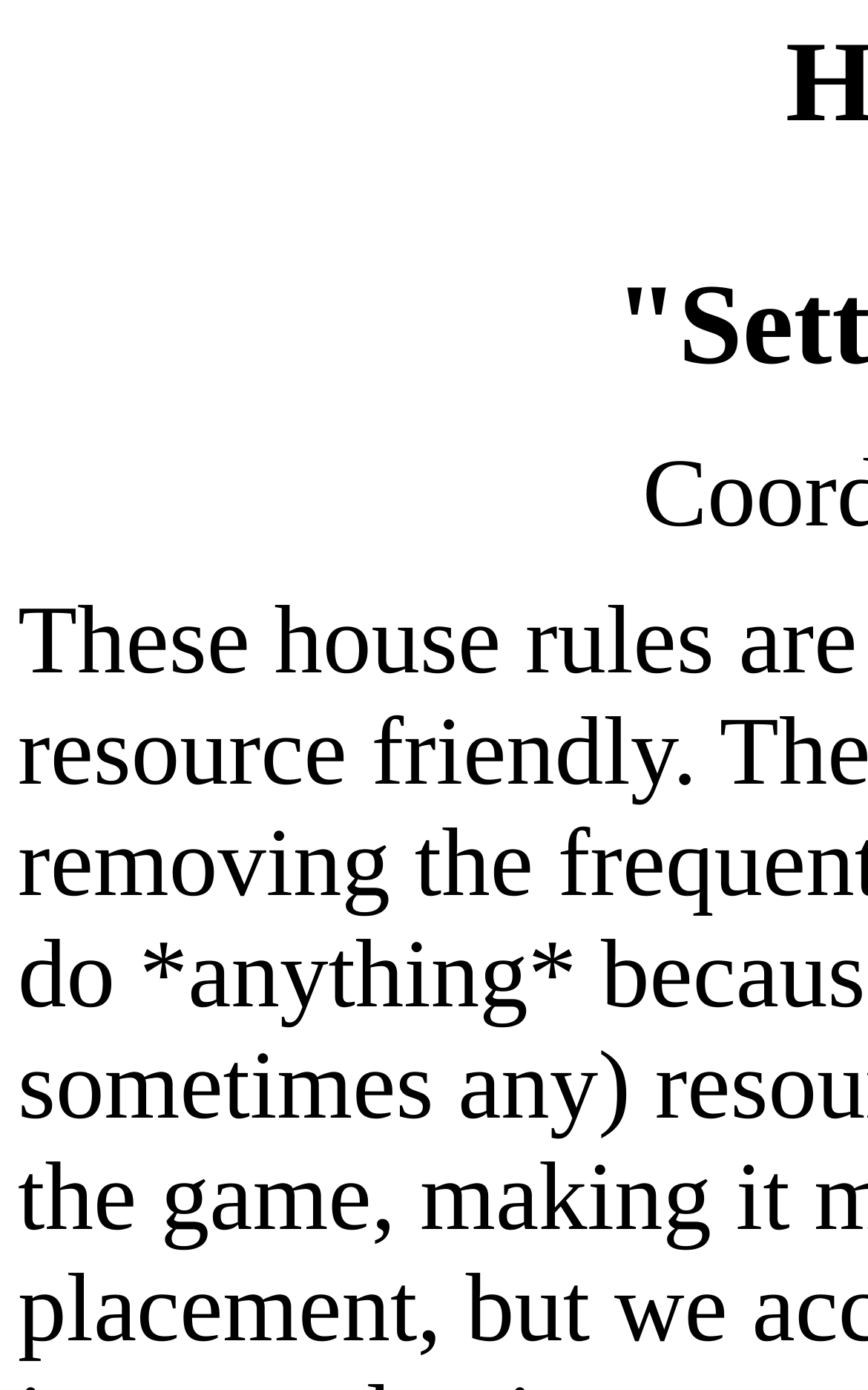Can you locate the main headline on this webpage and provide its text content?

House Rules
for
"Settlers of Catan"